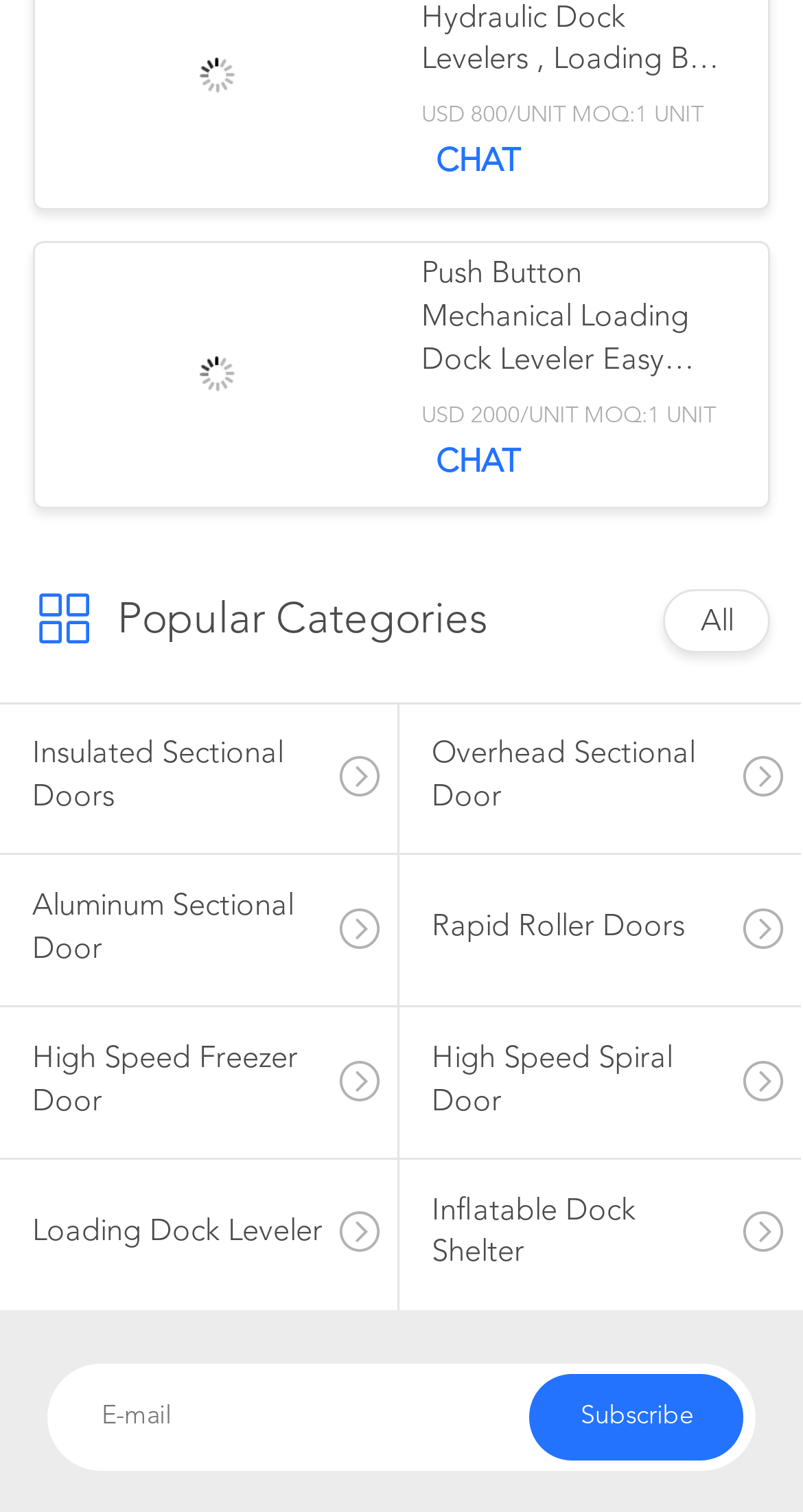Identify the bounding box coordinates of the section to be clicked to complete the task described by the following instruction: "Subscribe to the newsletter". The coordinates should be four float numbers between 0 and 1, formatted as [left, top, right, bottom].

[0.66, 0.909, 0.927, 0.965]